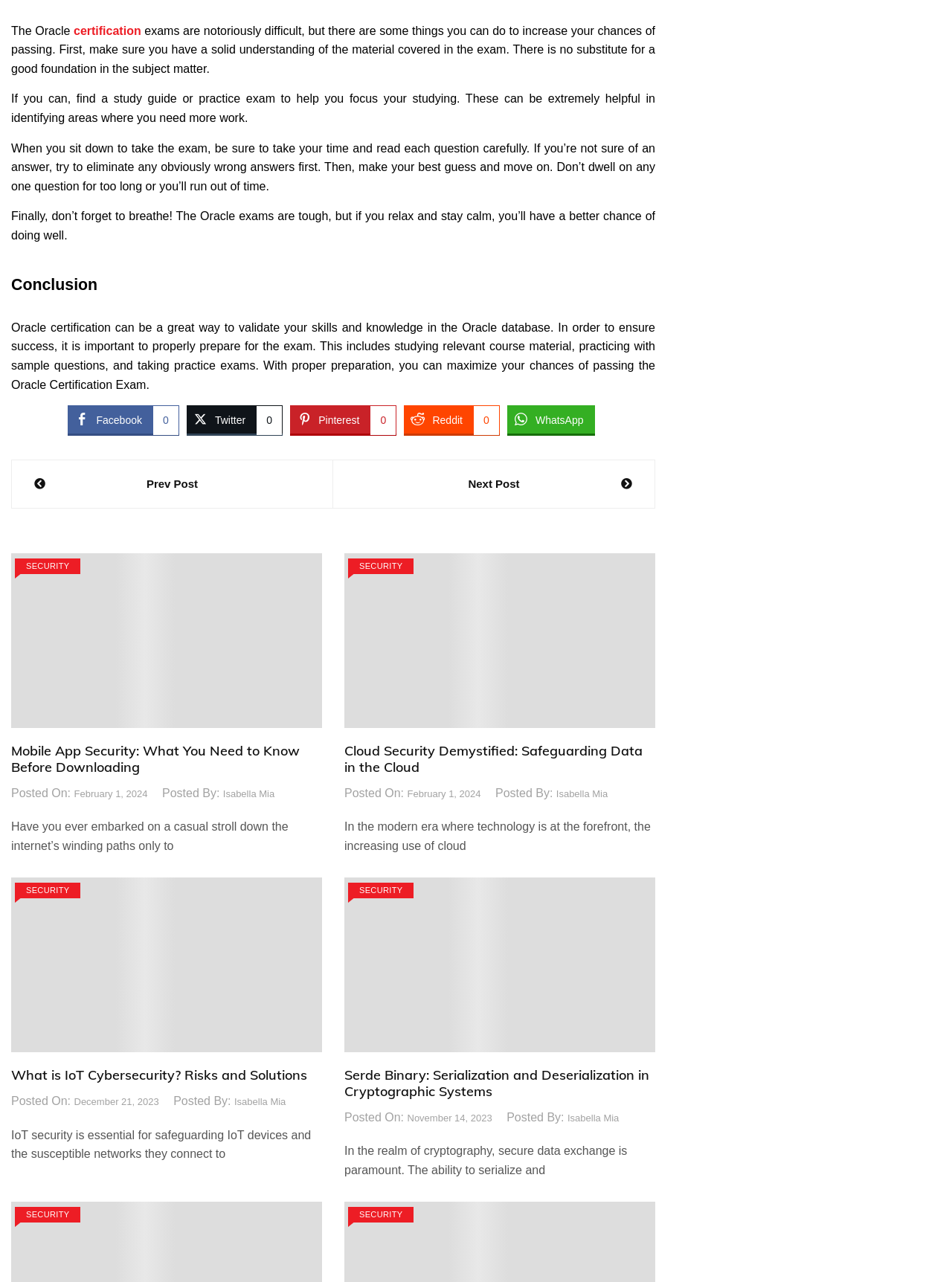Who is the author of the article 'Cloud Security Demystified: Safeguarding Data in the Cloud'?
Please answer the question with a single word or phrase, referencing the image.

Isabella Mia